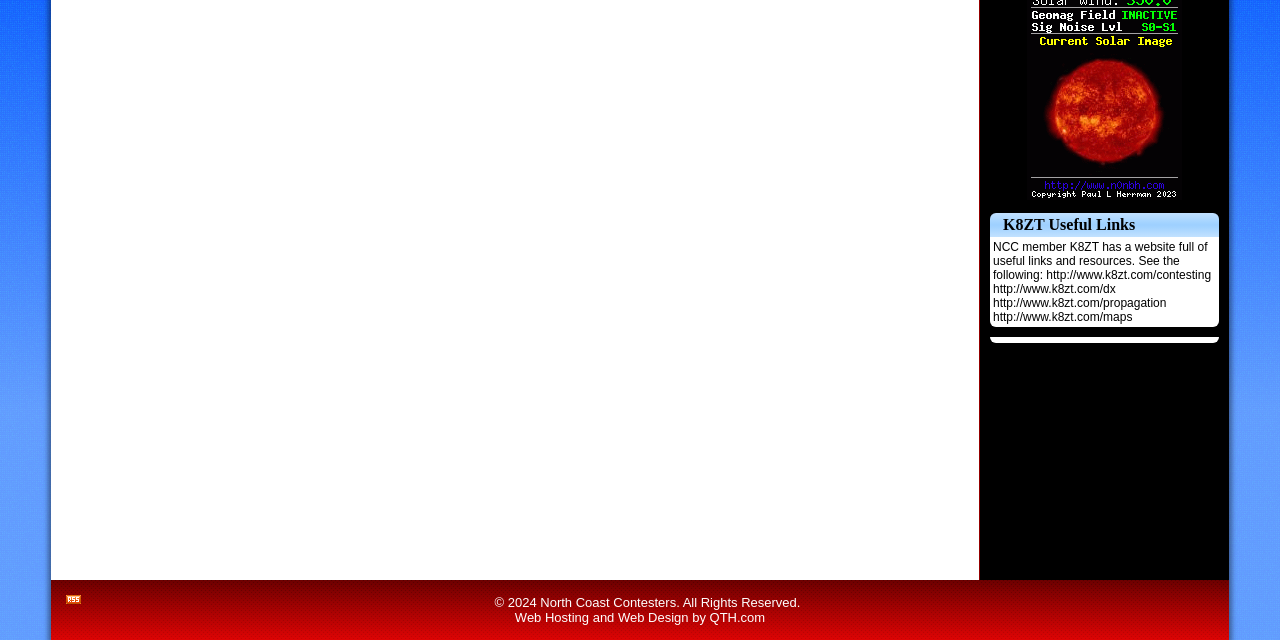Provide the bounding box coordinates, formatted as (top-left x, top-left y, bottom-right x, bottom-right y), with all values being floating point numbers between 0 and 1. Identify the bounding box of the UI element that matches the description: Web Design

[0.483, 0.953, 0.538, 0.977]